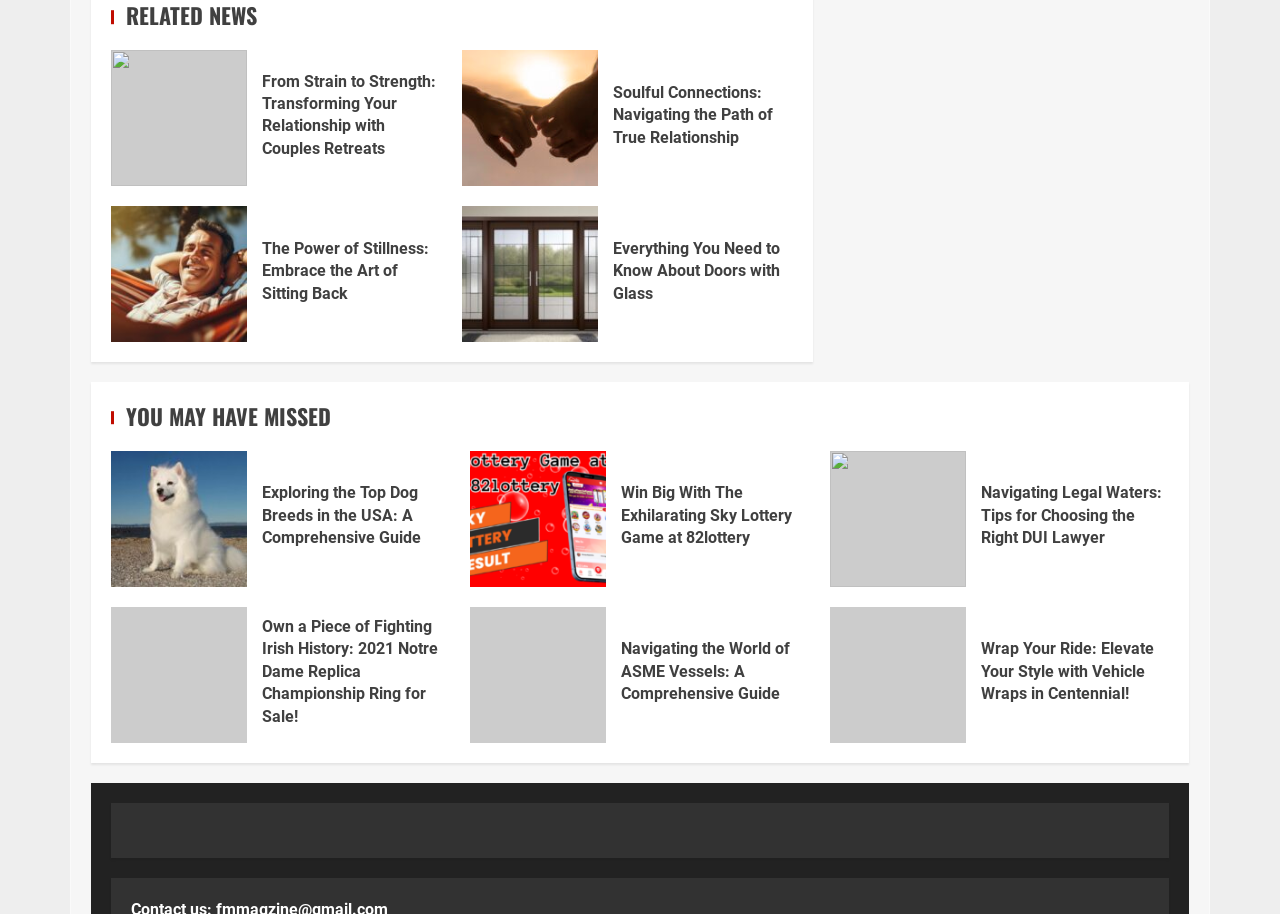Please predict the bounding box coordinates of the element's region where a click is necessary to complete the following instruction: "Own a piece of Fighting Irish history with the 2021 Notre Dame replica championship ring". The coordinates should be represented by four float numbers between 0 and 1, i.e., [left, top, right, bottom].

[0.205, 0.674, 0.352, 0.797]